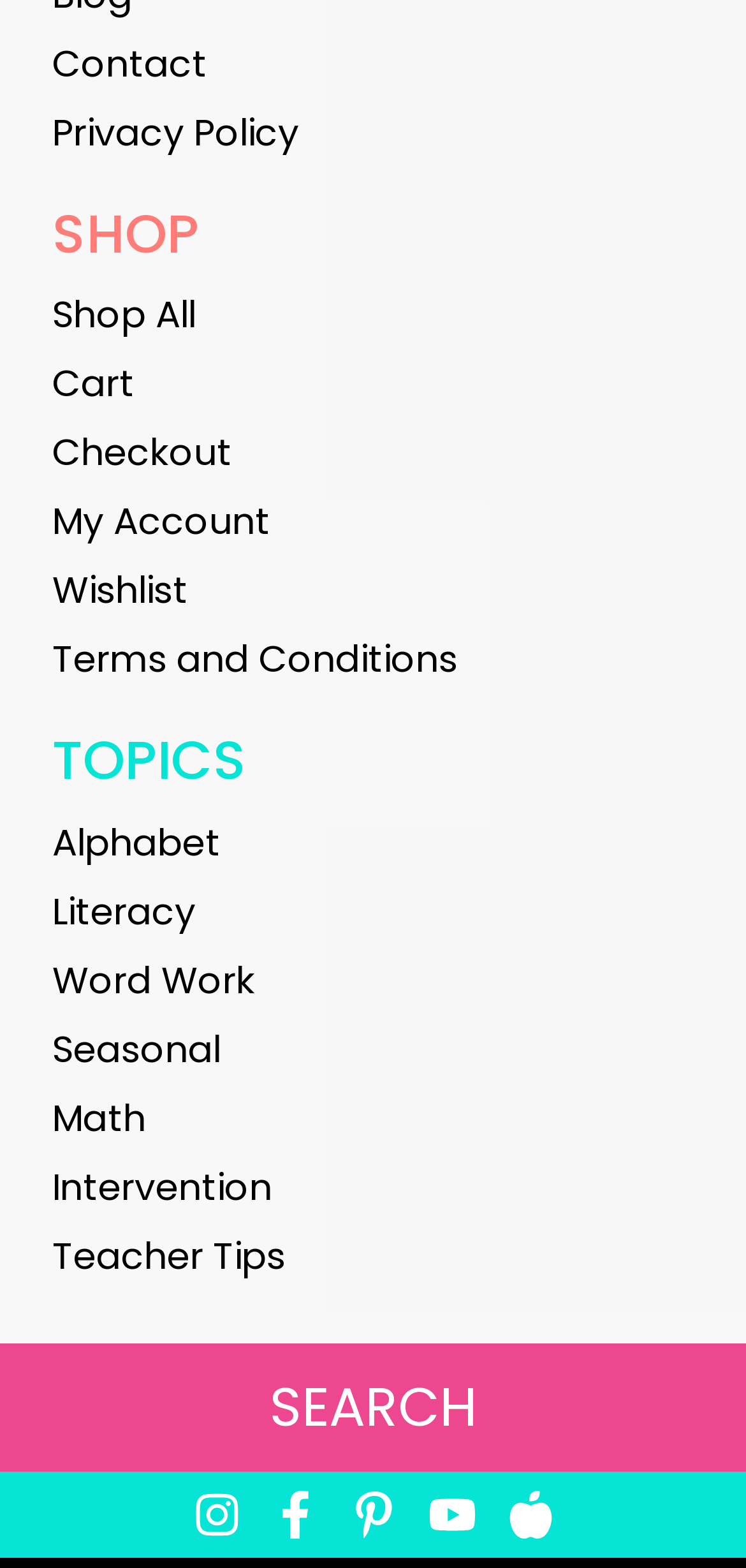What is the last link under the TOPICS category?
Based on the image, provide a one-word or brief-phrase response.

Teacher Tips